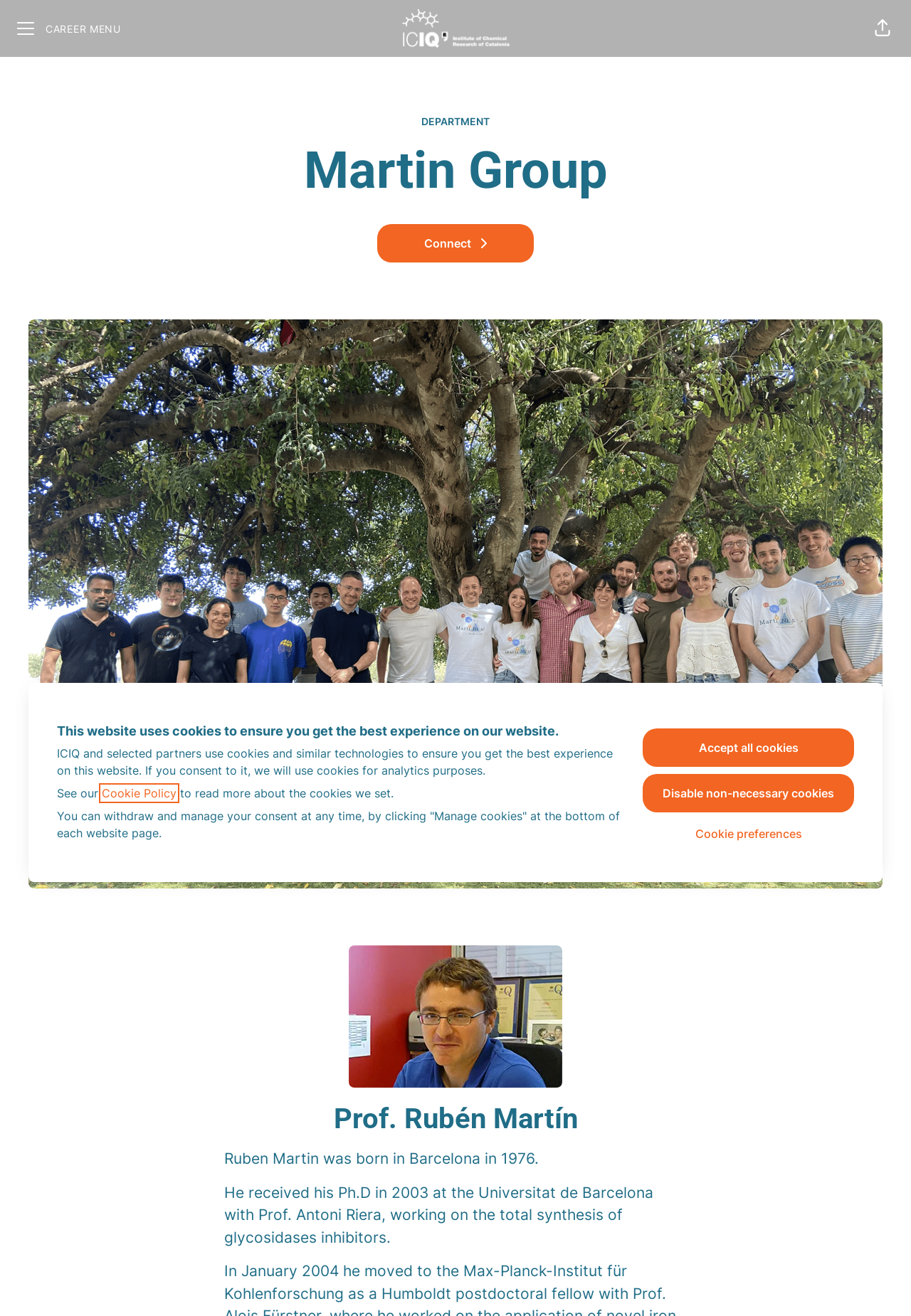What is the career site link?
Answer the question with as much detail as you can, using the image as a reference.

I found the answer by looking at the link element that says 'ICIQ career site' which is located at the top of the webpage, in the header region.